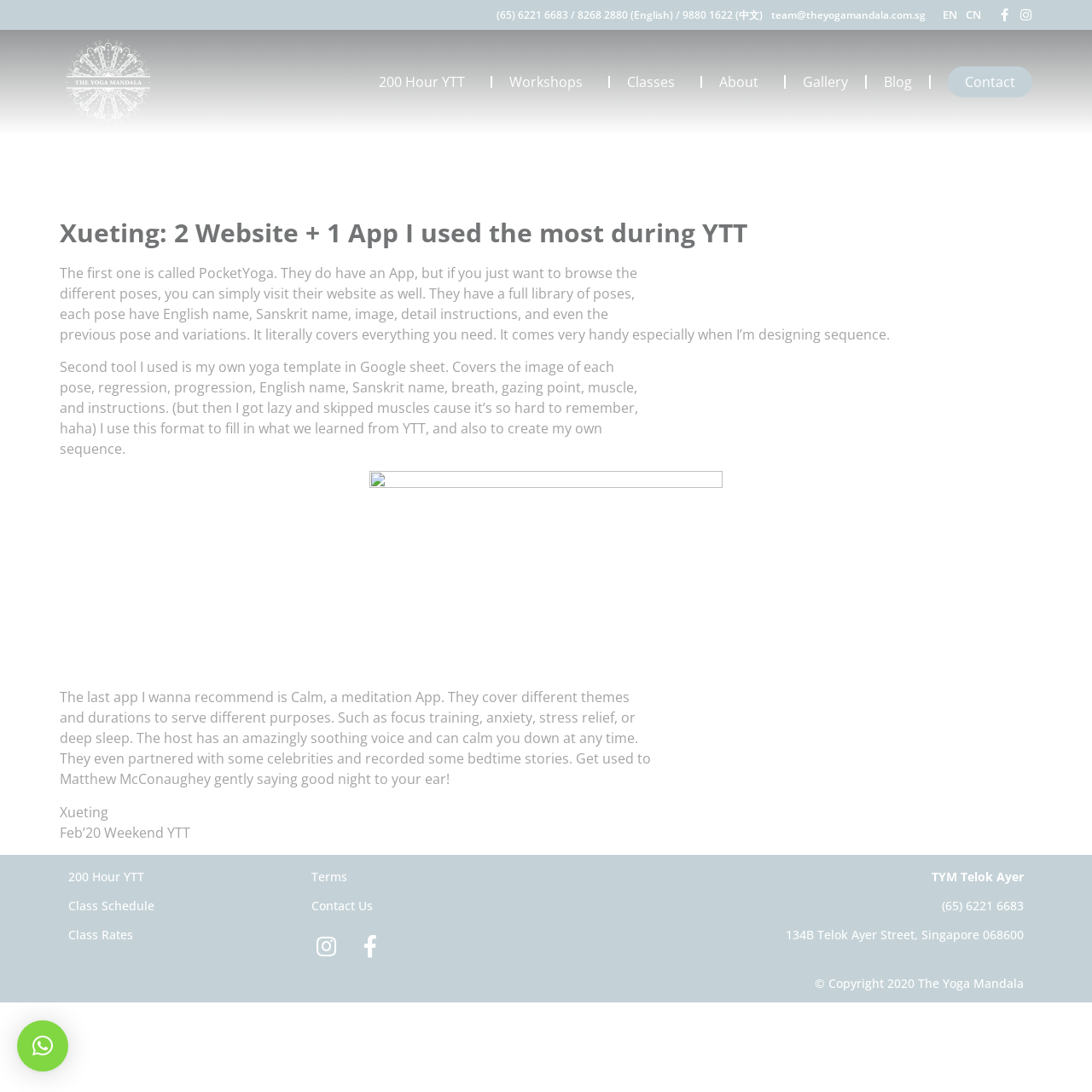Specify the bounding box coordinates for the region that must be clicked to perform the given instruction: "Contact The Yoga Mandala".

[0.706, 0.007, 0.848, 0.02]